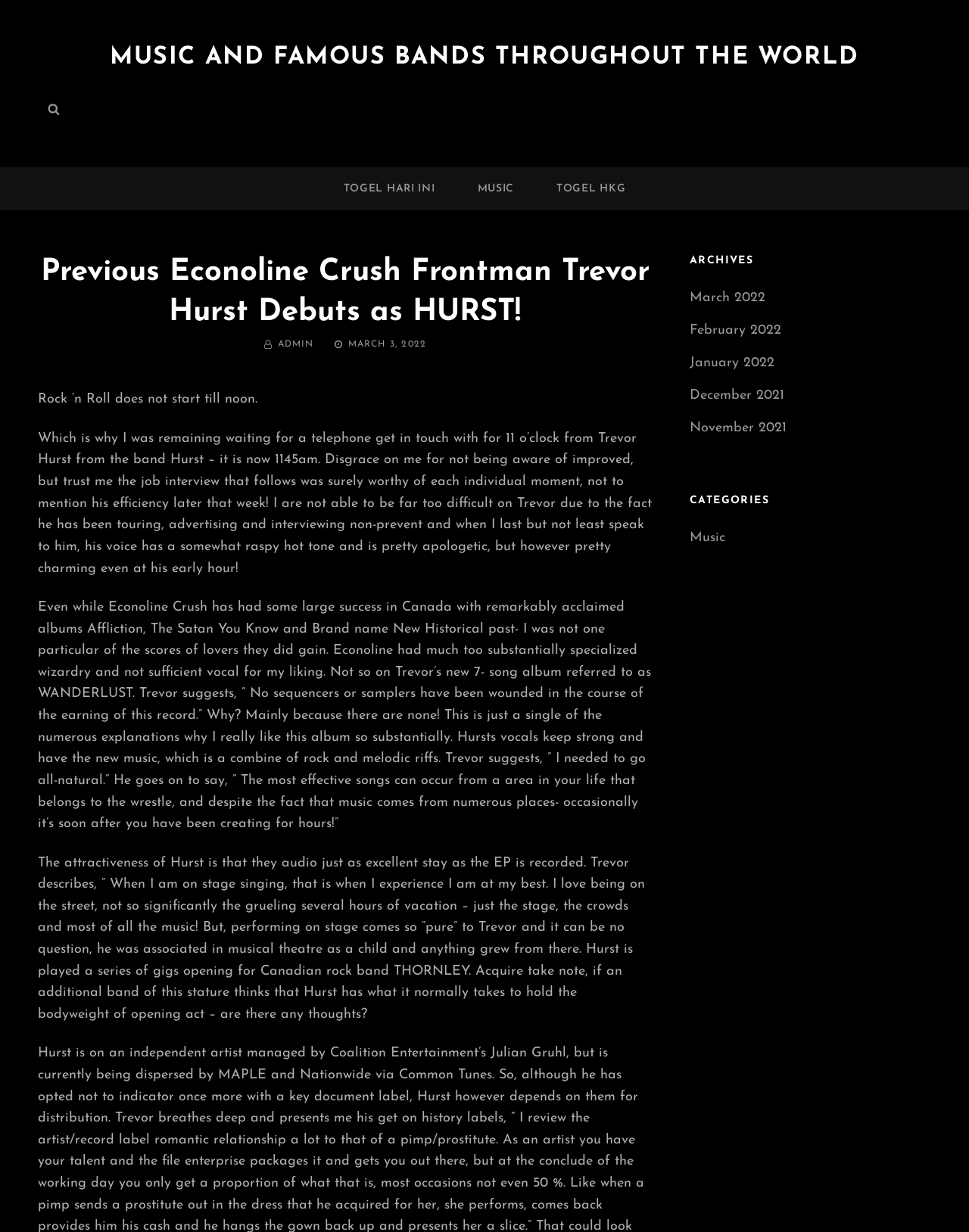What is the name of the band mentioned in the article?
Could you give a comprehensive explanation in response to this question?

The article mentions the band Hurst, which is the new project of Trevor Hurst, the former frontman of Econoline Crush. The name of the band is mentioned in the heading and throughout the article.